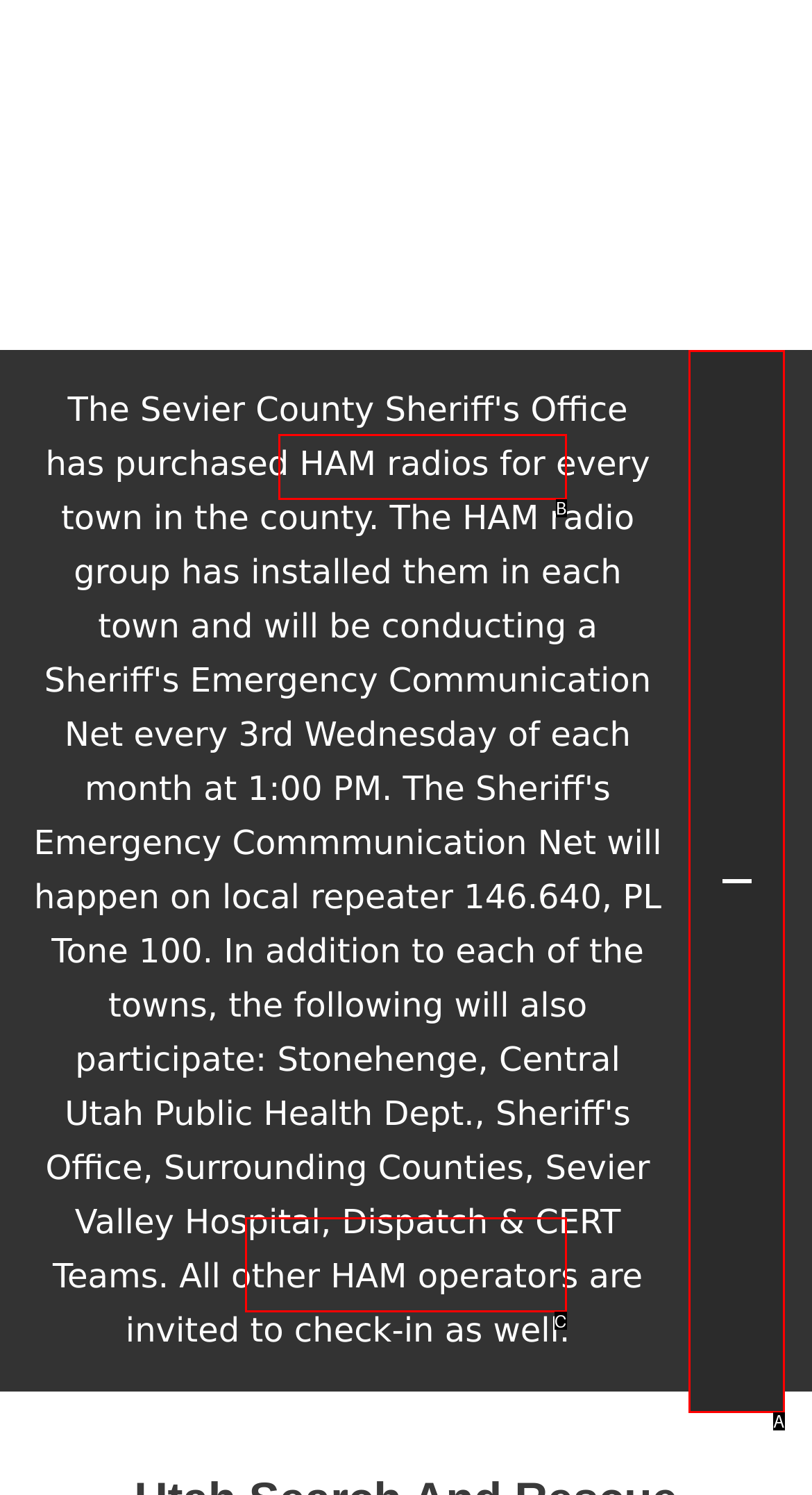Determine the HTML element that best matches this description: Get it Now from the given choices. Respond with the corresponding letter.

C